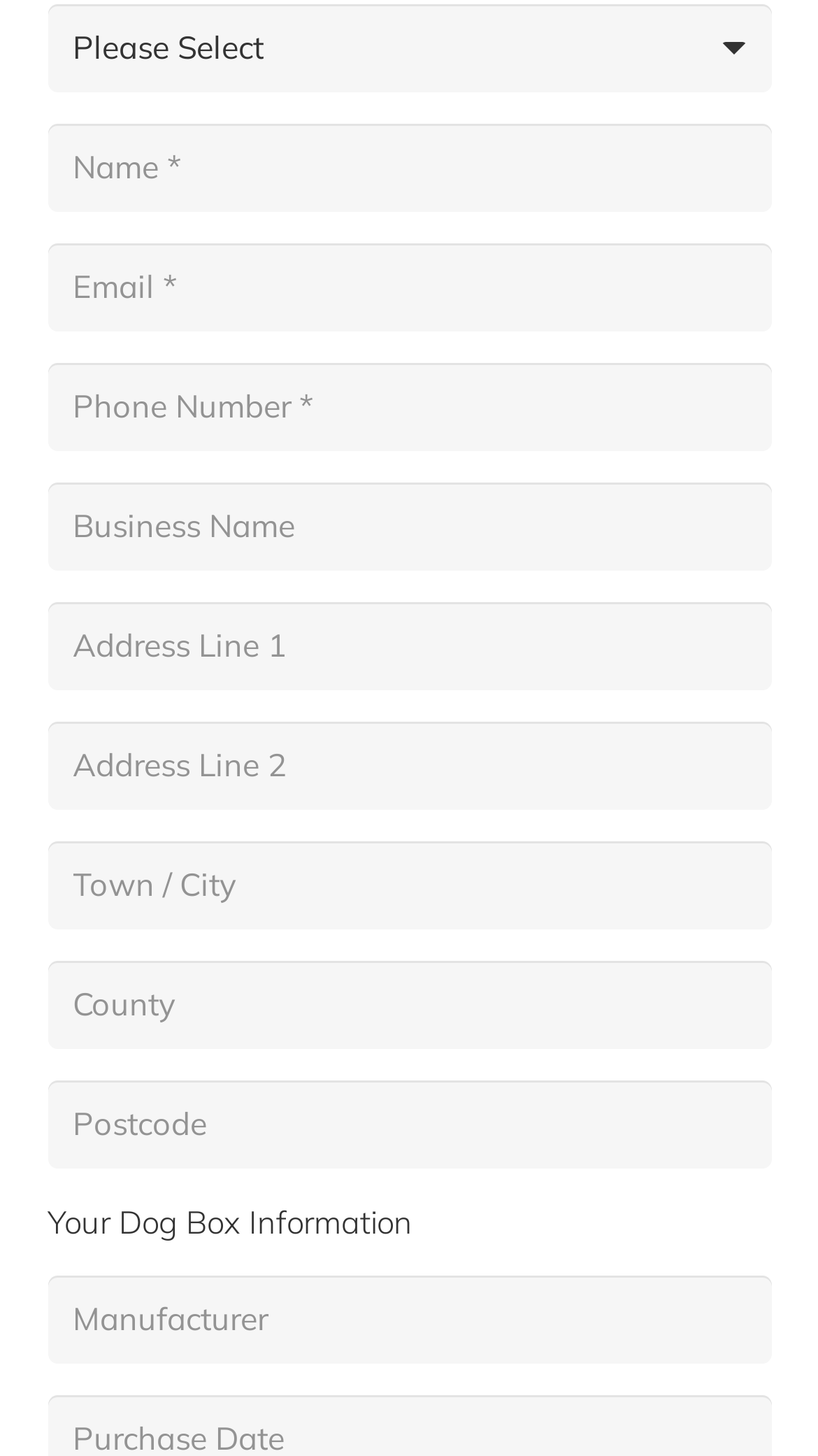Locate the bounding box coordinates of the area that needs to be clicked to fulfill the following instruction: "Fill in your business name". The coordinates should be in the format of four float numbers between 0 and 1, namely [left, top, right, bottom].

[0.058, 0.332, 0.942, 0.392]